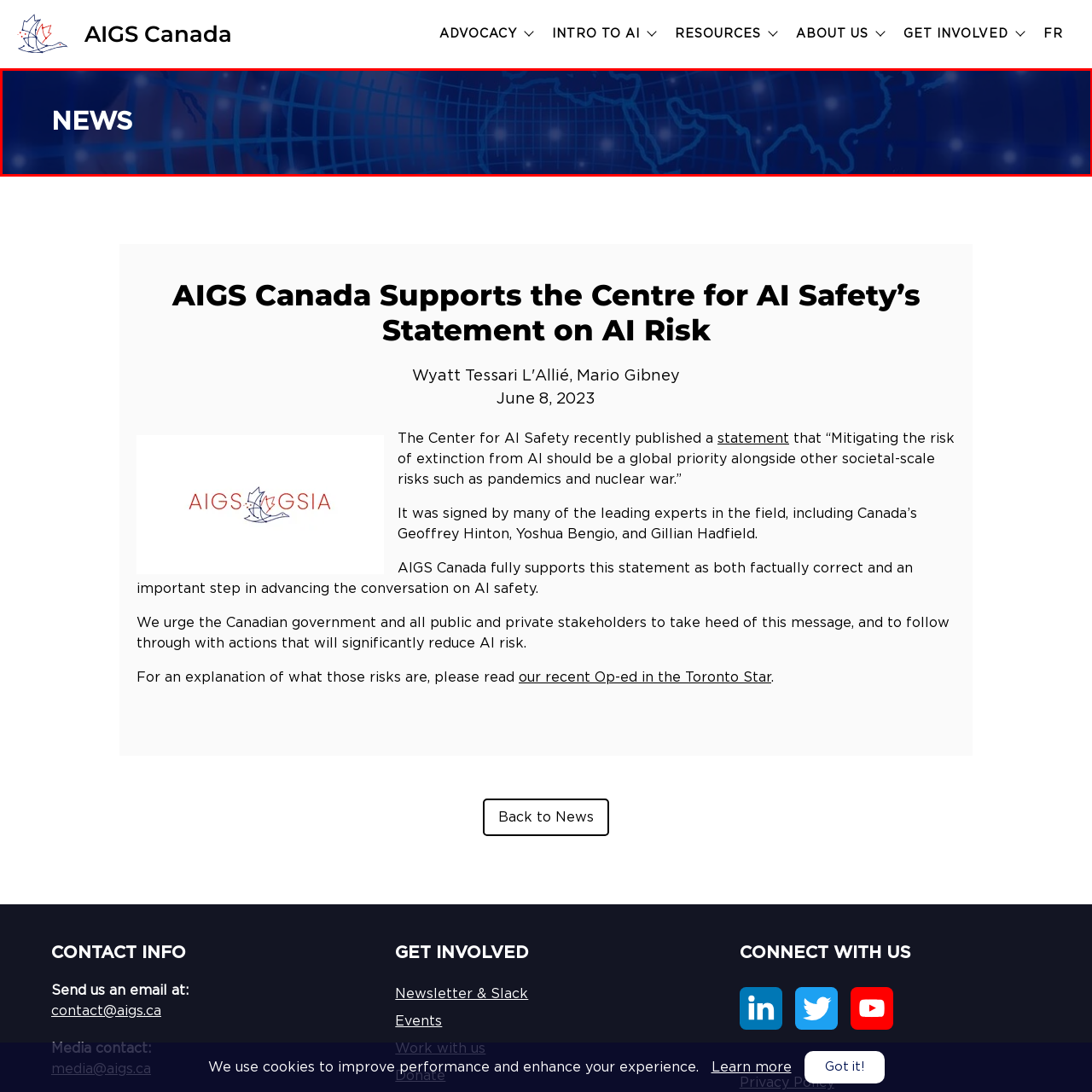Take a close look at the image marked with a red boundary and thoroughly answer the ensuing question using the information observed in the image:
What is scattered throughout the background?

The background has soft glowing lights scattered throughout, which creates a sense of connectivity and relevance, drawing the viewer's attention to the news content below the header.